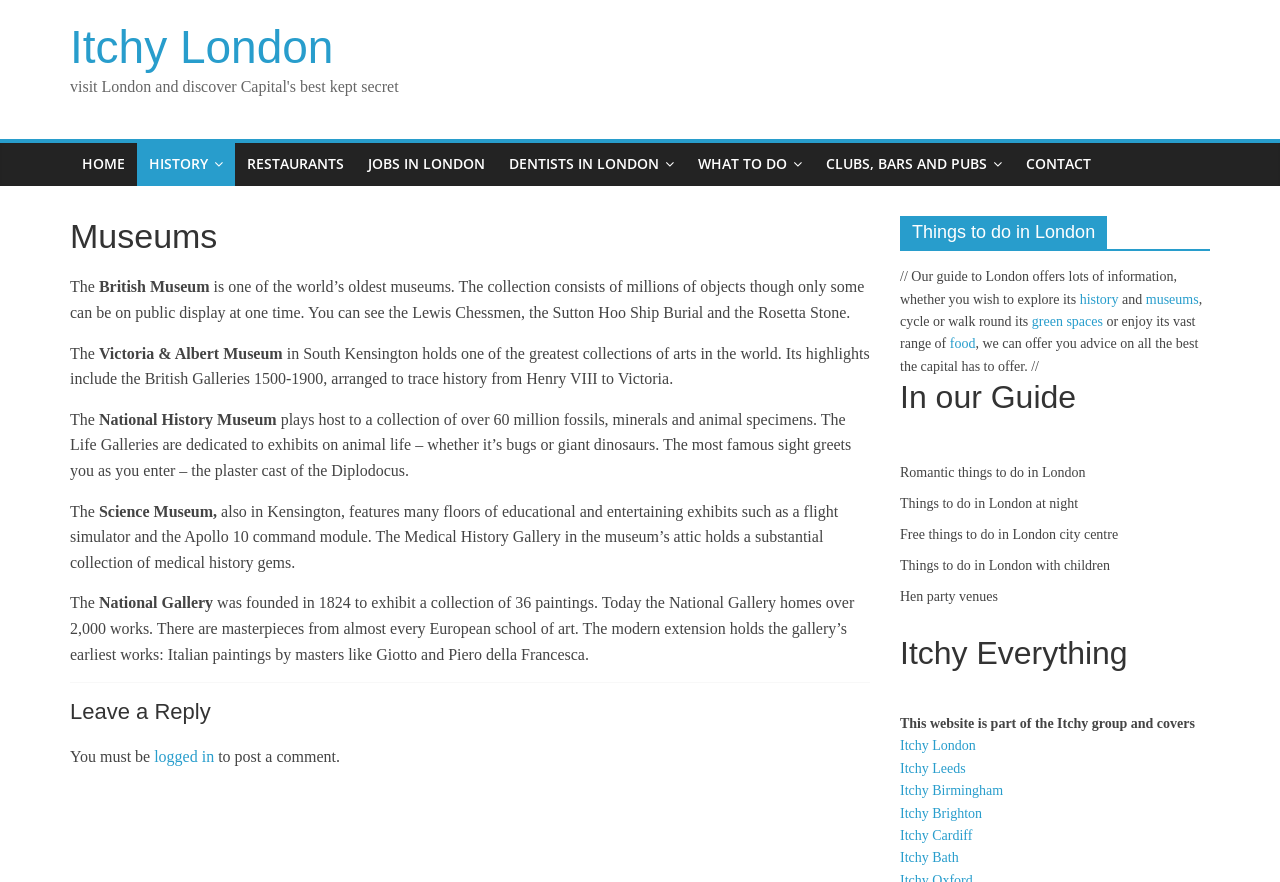Identify the bounding box coordinates for the UI element described by the following text: "museums". Provide the coordinates as four float numbers between 0 and 1, in the format [left, top, right, bottom].

[0.895, 0.331, 0.936, 0.348]